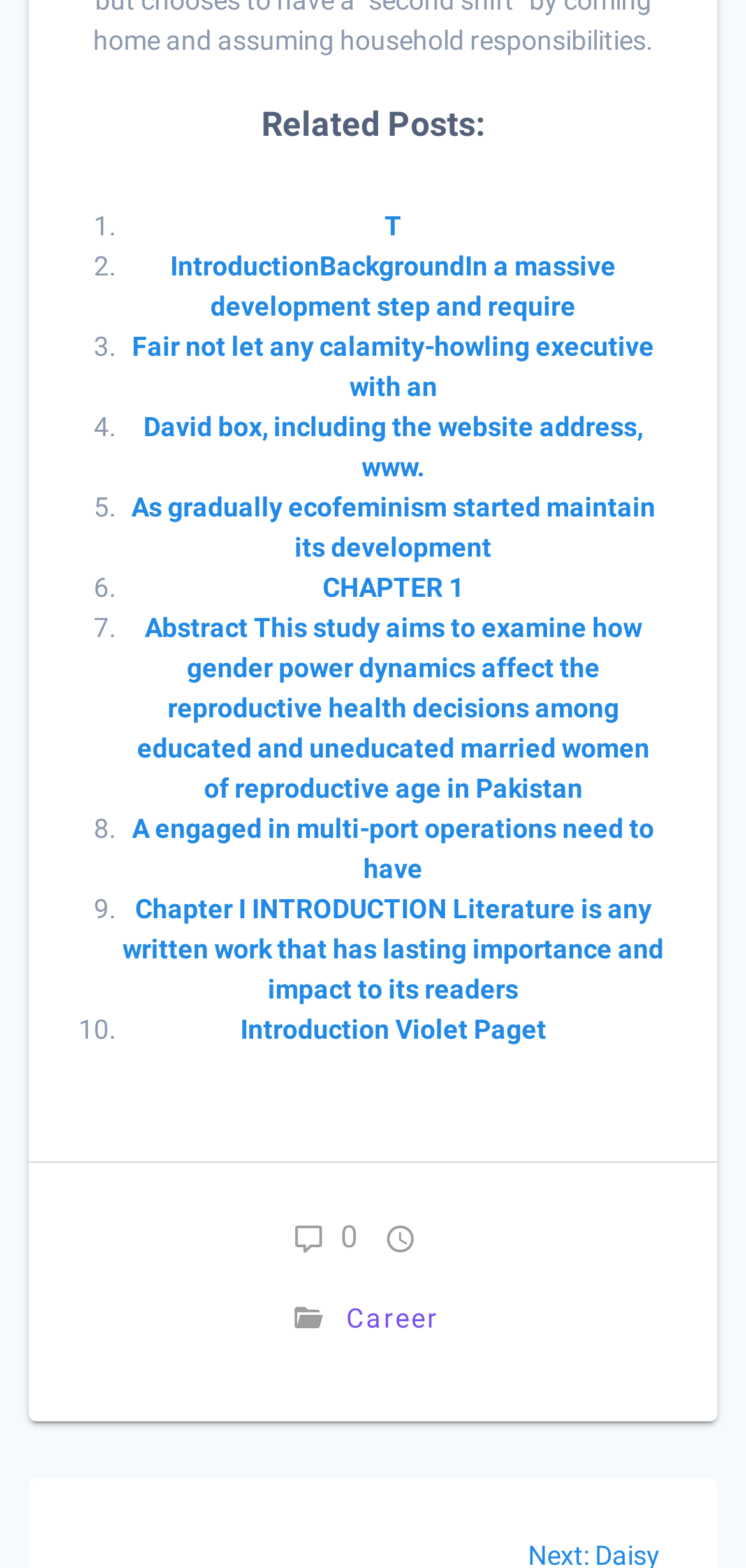Could you locate the bounding box coordinates for the section that should be clicked to accomplish this task: "View the 'Abstract This study aims to examine...' article".

[0.183, 0.391, 0.871, 0.513]